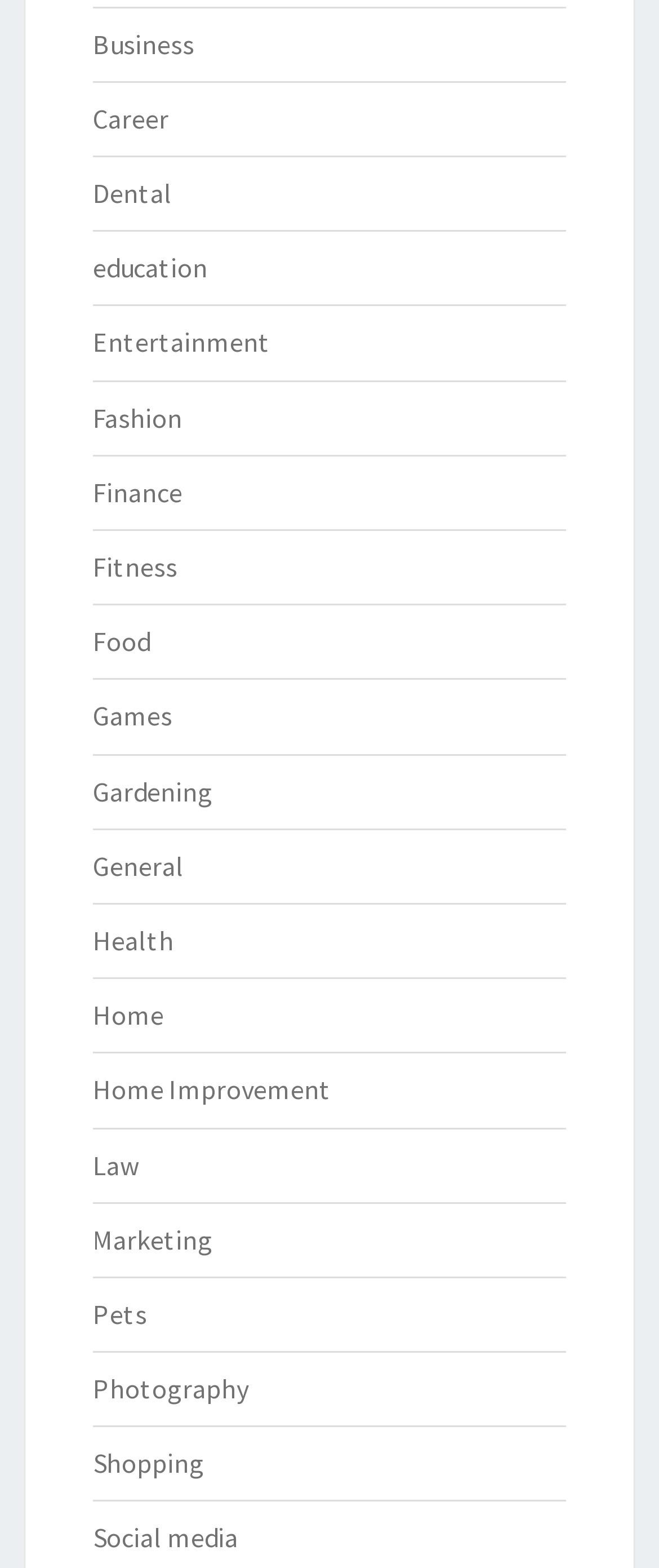Are there any categories related to entertainment?
Provide a short answer using one word or a brief phrase based on the image.

Yes